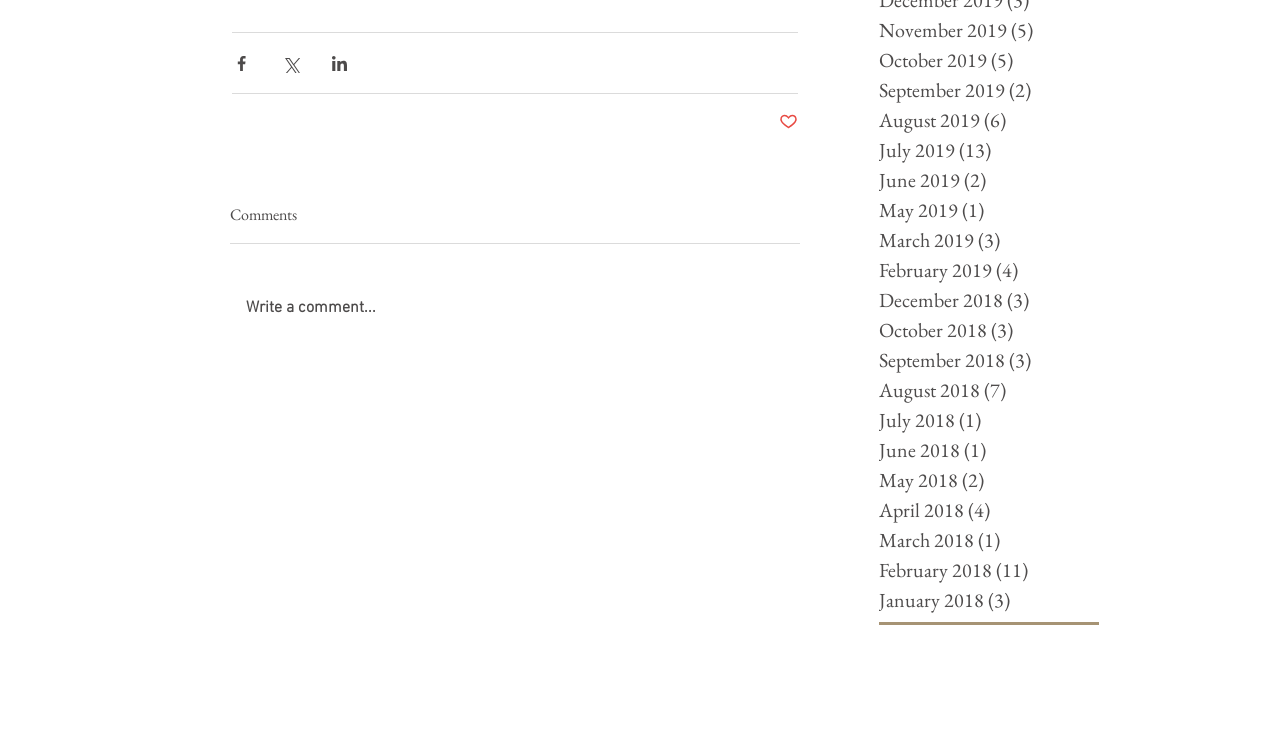Please identify the coordinates of the bounding box that should be clicked to fulfill this instruction: "Visit the University of Oklahoma website".

None